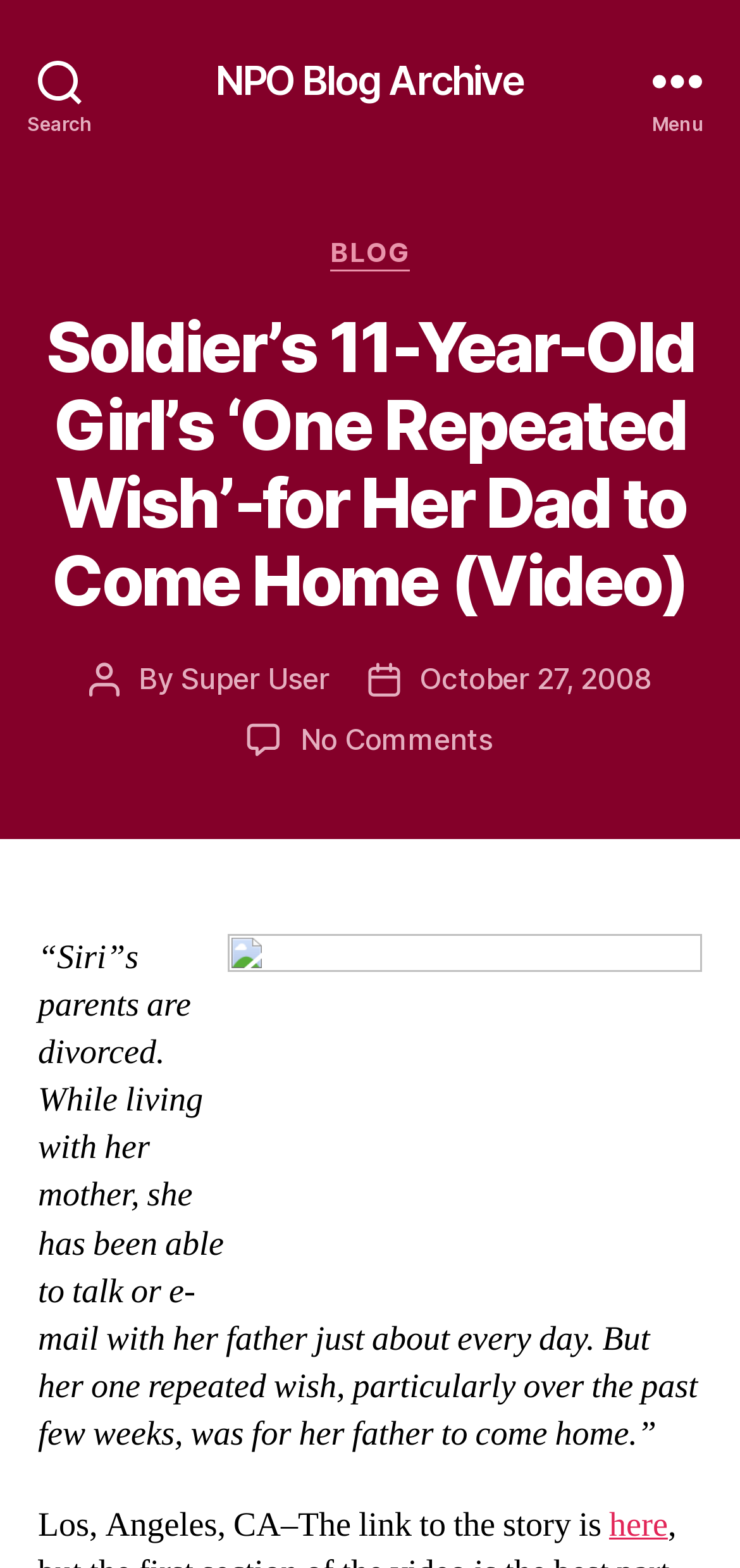Please identify the bounding box coordinates of where to click in order to follow the instruction: "Click the search button".

[0.0, 0.0, 0.162, 0.102]